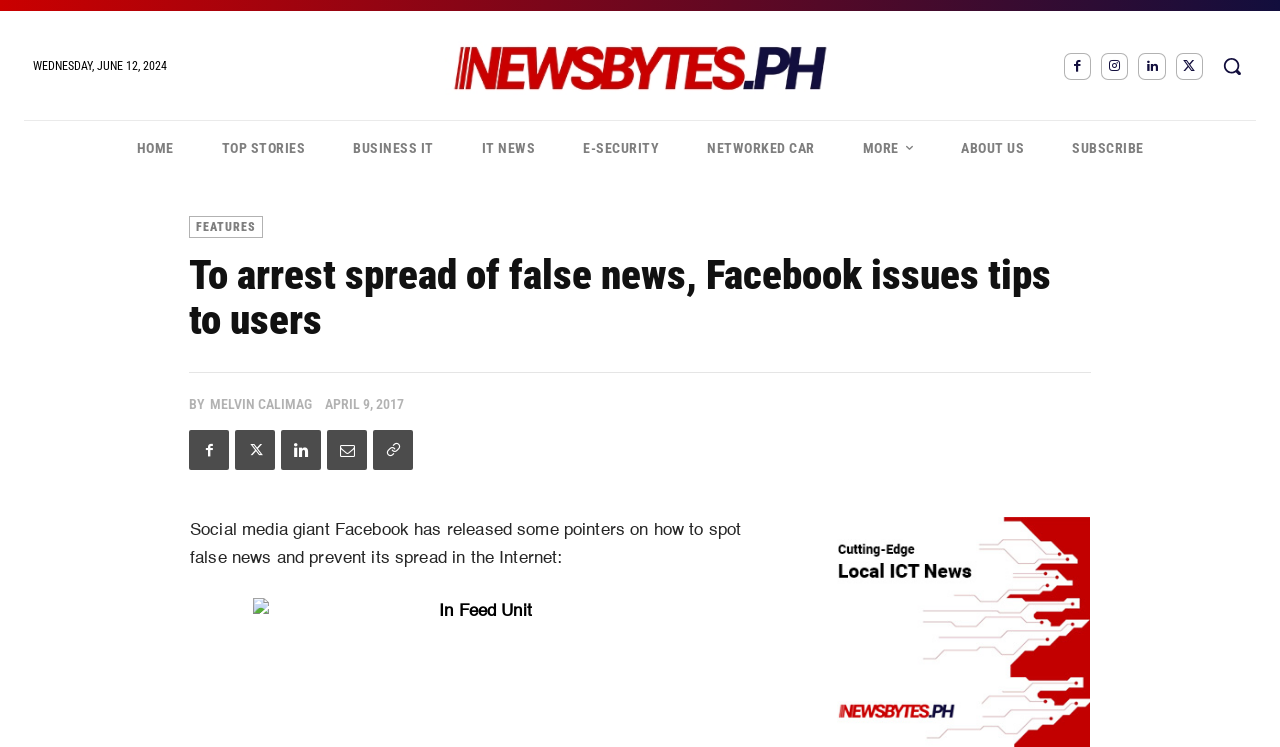Identify the bounding box coordinates for the region of the element that should be clicked to carry out the instruction: "Search for something". The bounding box coordinates should be four float numbers between 0 and 1, i.e., [left, top, right, bottom].

[0.944, 0.056, 0.981, 0.12]